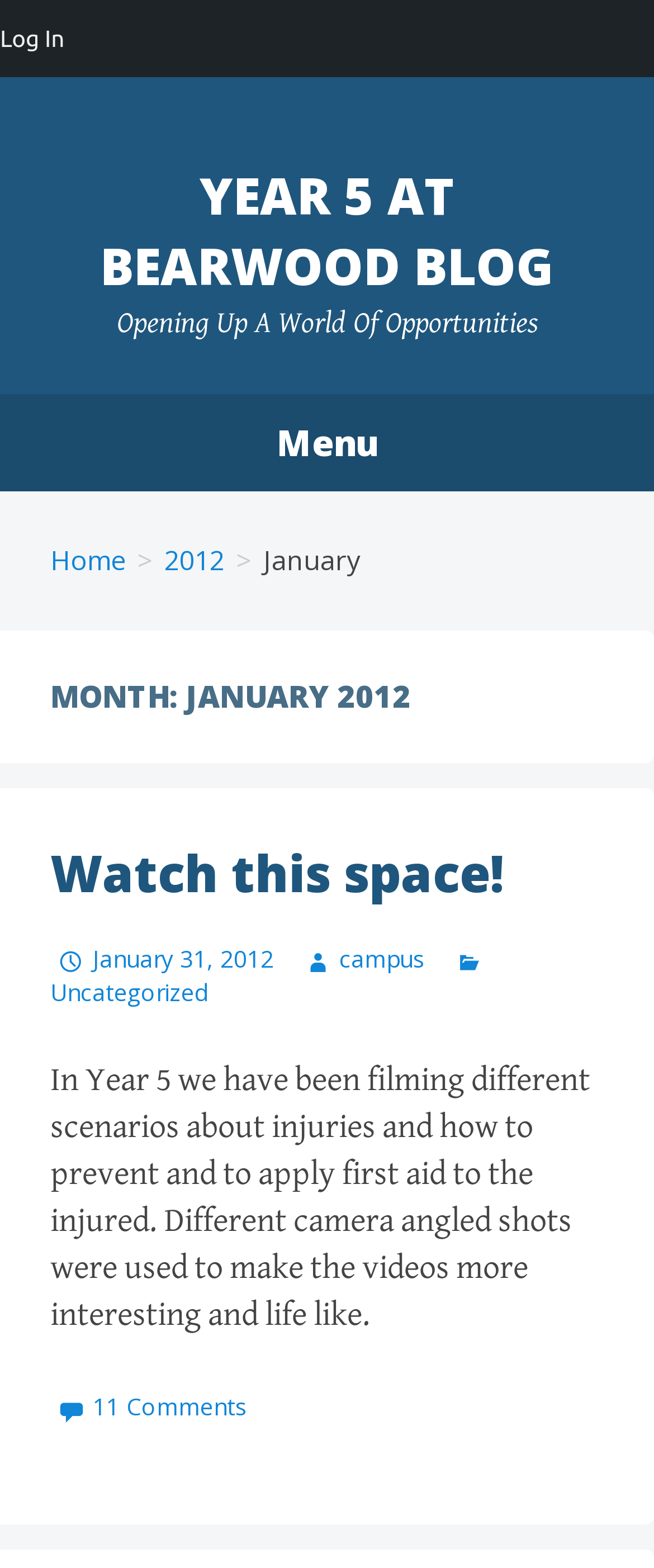Using the provided element description, identify the bounding box coordinates as (top-left x, top-left y, bottom-right x, bottom-right y). Ensure all values are between 0 and 1. Description: Analyst Insights

None